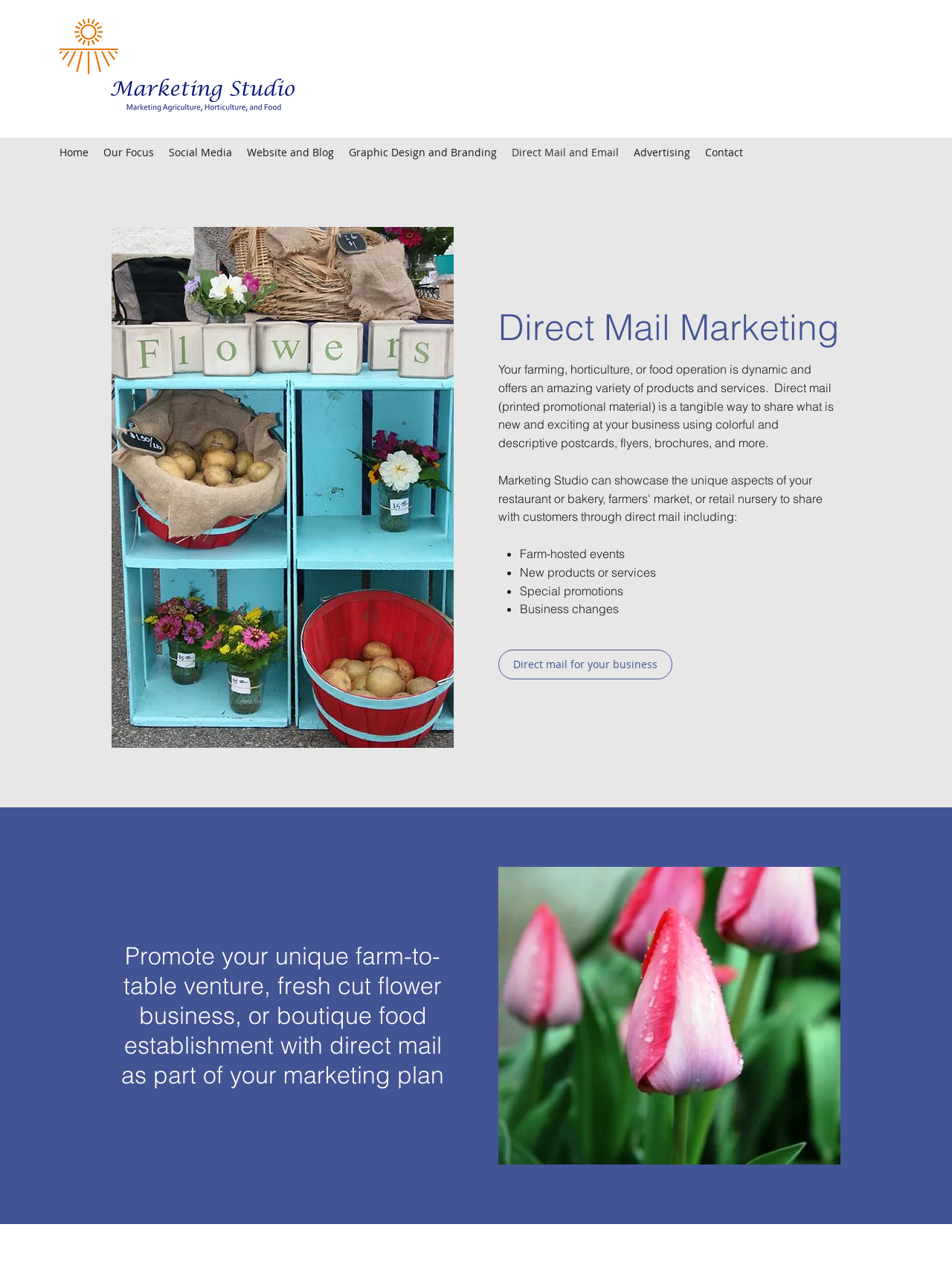Generate a comprehensive caption for the webpage you are viewing.

The webpage is about Marketing Studio, a company that specializes in direct mail and email marketing services. At the top left corner, there is a logo of Marketing Studio, which is an image link. Next to the logo, there is a navigation menu with links to different sections of the website, including Home, Our Focus, Social Media, Website and Blog, Graphic Design and Branding, Direct Mail and Email, Advertising, and Contact.

Below the navigation menu, there is a large image of a colorful display at Mankato Farmers' Market in Minnesota, which is a link. This image takes up a significant portion of the page.

The main content of the page is divided into two sections. On the left side, there is a heading "Direct Mail Marketing" followed by a paragraph of text that describes the benefits of using direct mail marketing for farming, horticulture, or food operations. Below the paragraph, there is a list of bullet points highlighting different ways to use direct mail marketing, such as promoting farm-hosted events, new products or services, special promotions, and business changes.

On the right side, there is a heading that promotes using direct mail as part of a marketing plan for unique farm-to-table ventures, fresh cut flower businesses, or boutique food establishments. Below the heading, there is a link to learn more about direct mail for businesses. Further down, there is another image link of blushing tulips ready to open soon, which is a promotional image for Marketing Studio.

At the very bottom of the page, there is a region labeled "Direct Mail and Email: About", which likely contains additional information about the company's direct mail and email services.